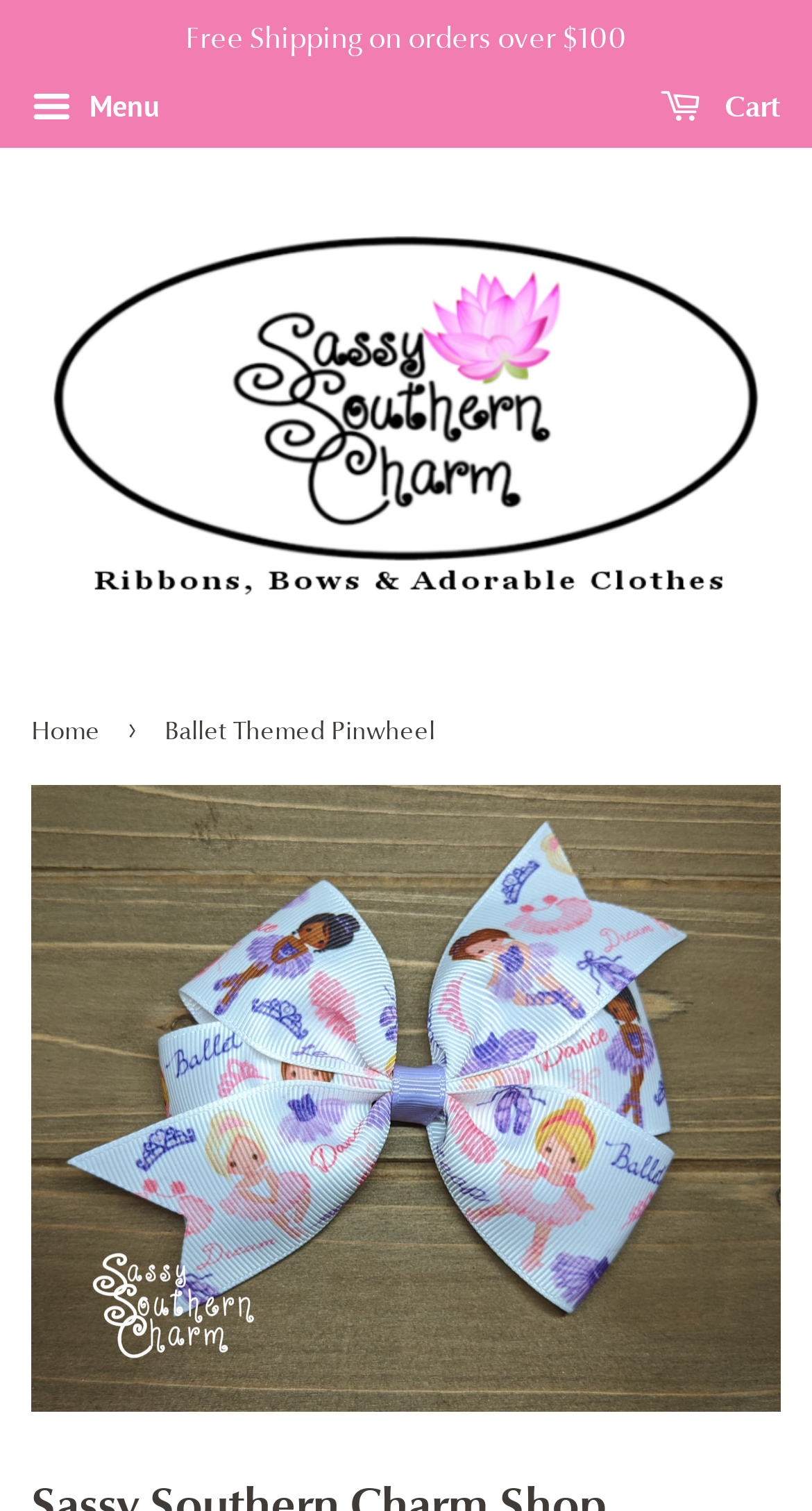Provide a comprehensive description of the webpage.

The webpage is an e-commerce page for a specific product, the "Ballet Themed Pinwheel", from the "Sassy Southern Charm Shop". At the top of the page, there is a notification about free shipping on orders over $100. Next to it, there is a menu button and a cart link. 

Below the top section, the shop's logo, "Sassy Southern Charm Shop", is displayed, which is also a link. Underneath the logo, there is a navigation section with breadcrumbs, showing the path "Home" > "Ballet Themed Pinwheel". 

The main product image, "Ballet Themed Pinwheel", takes up a significant portion of the page, spanning from the middle to the bottom. The product name, "Ballet Themed Pinwheel", is written in text above the image. 

There are no other prominent UI elements or text on the page, suggesting that the focus is on showcasing the product.